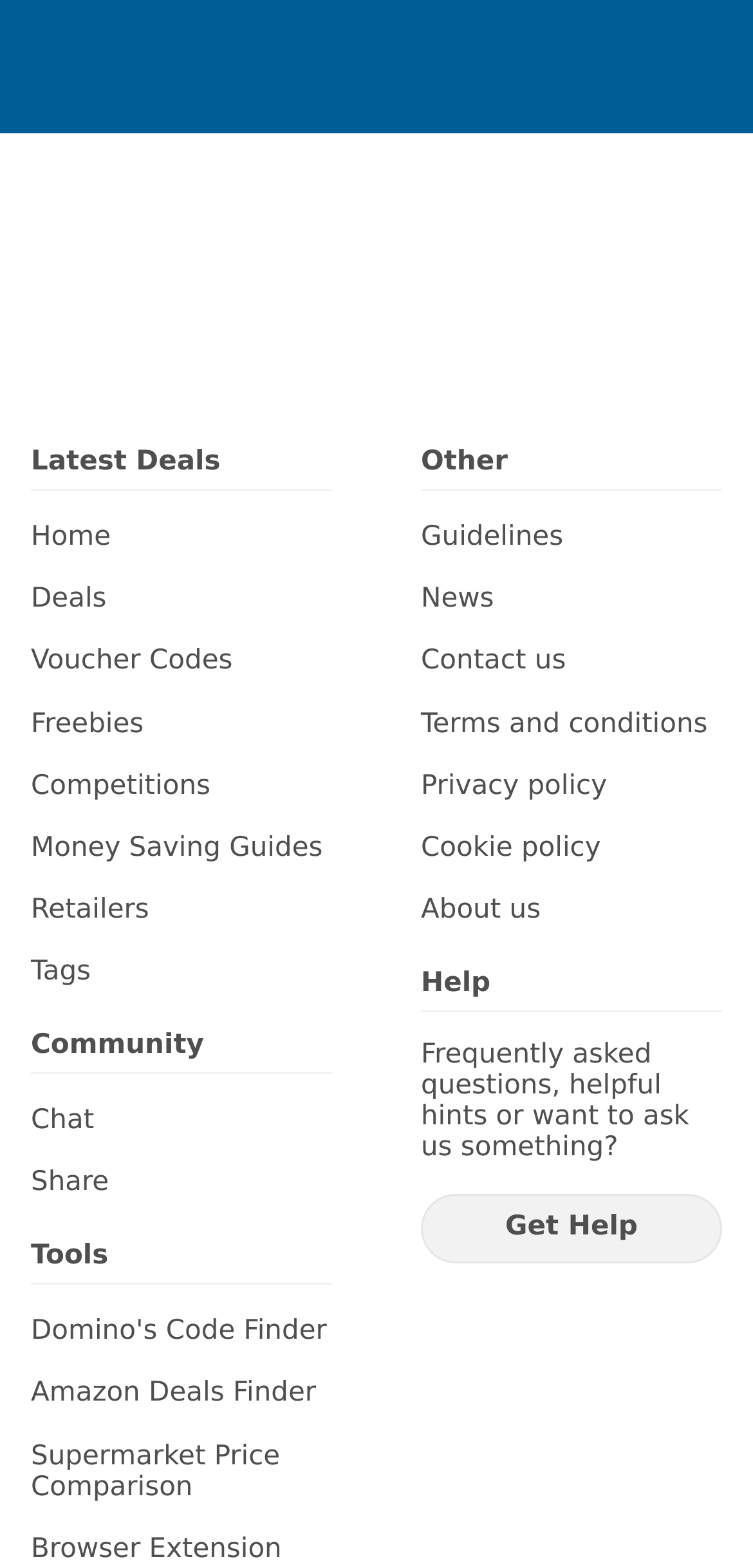What is the name of the section below the main navigation menu?
Using the image, elaborate on the answer with as much detail as possible.

The section below the main navigation menu has the title 'Community', which suggests that it is a section related to user interaction or discussion.